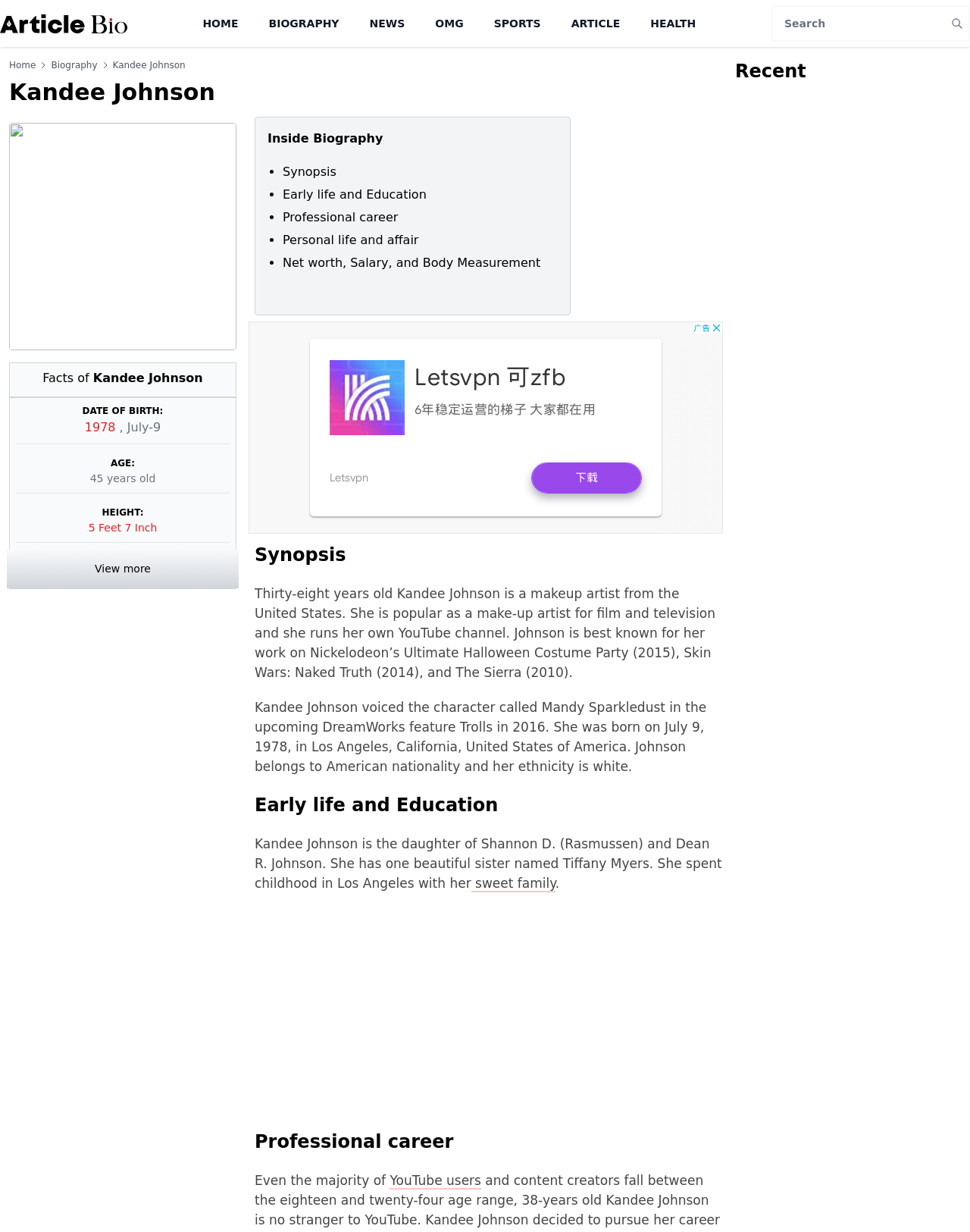Locate the bounding box coordinates of the UI element described by: "parent_node: Search aria-label="Search" name="q" placeholder="Search"". Provide the coordinates as four float numbers between 0 and 1, formatted as [left, top, right, bottom].

[0.795, 0.005, 0.974, 0.033]